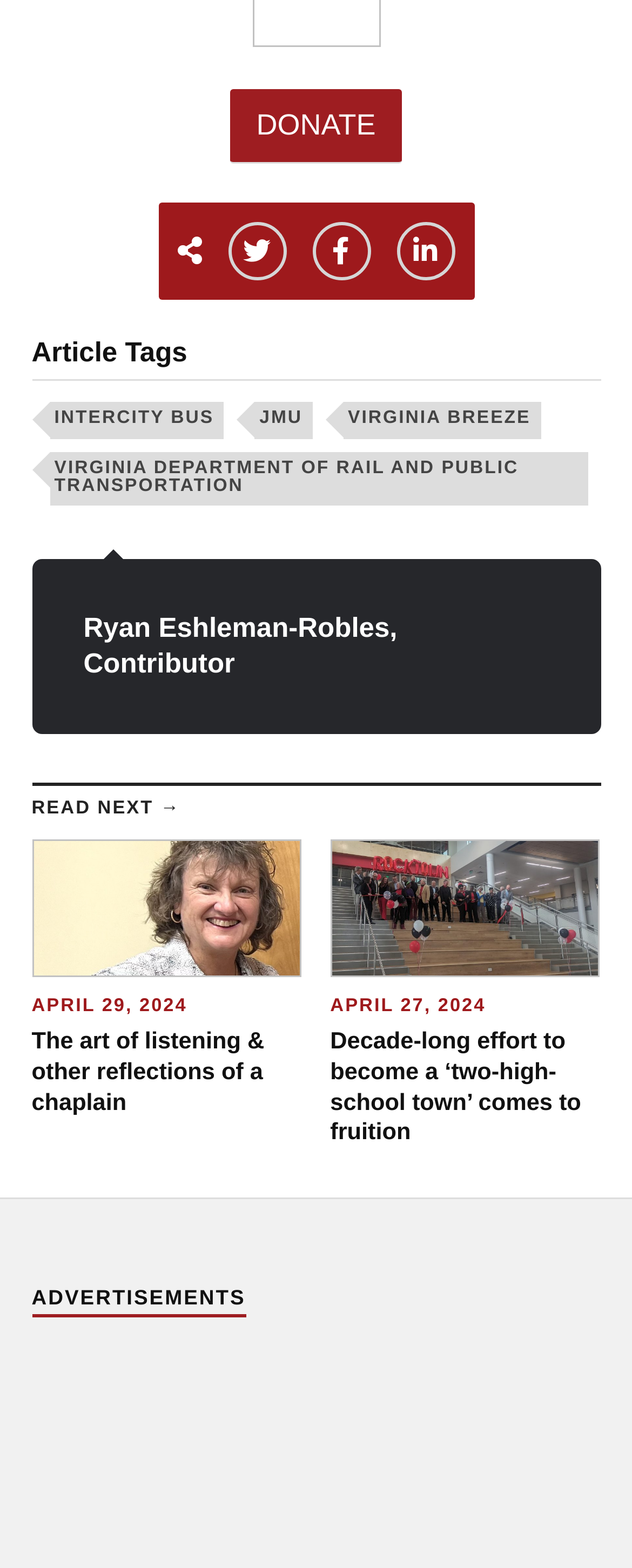What is the title of the second article?
Give a detailed explanation using the information visible in the image.

I found the title of the second article by looking at the link 'Decade-long effort to become a ‘two-high-school town’ comes to fruition' which is located below the first article.